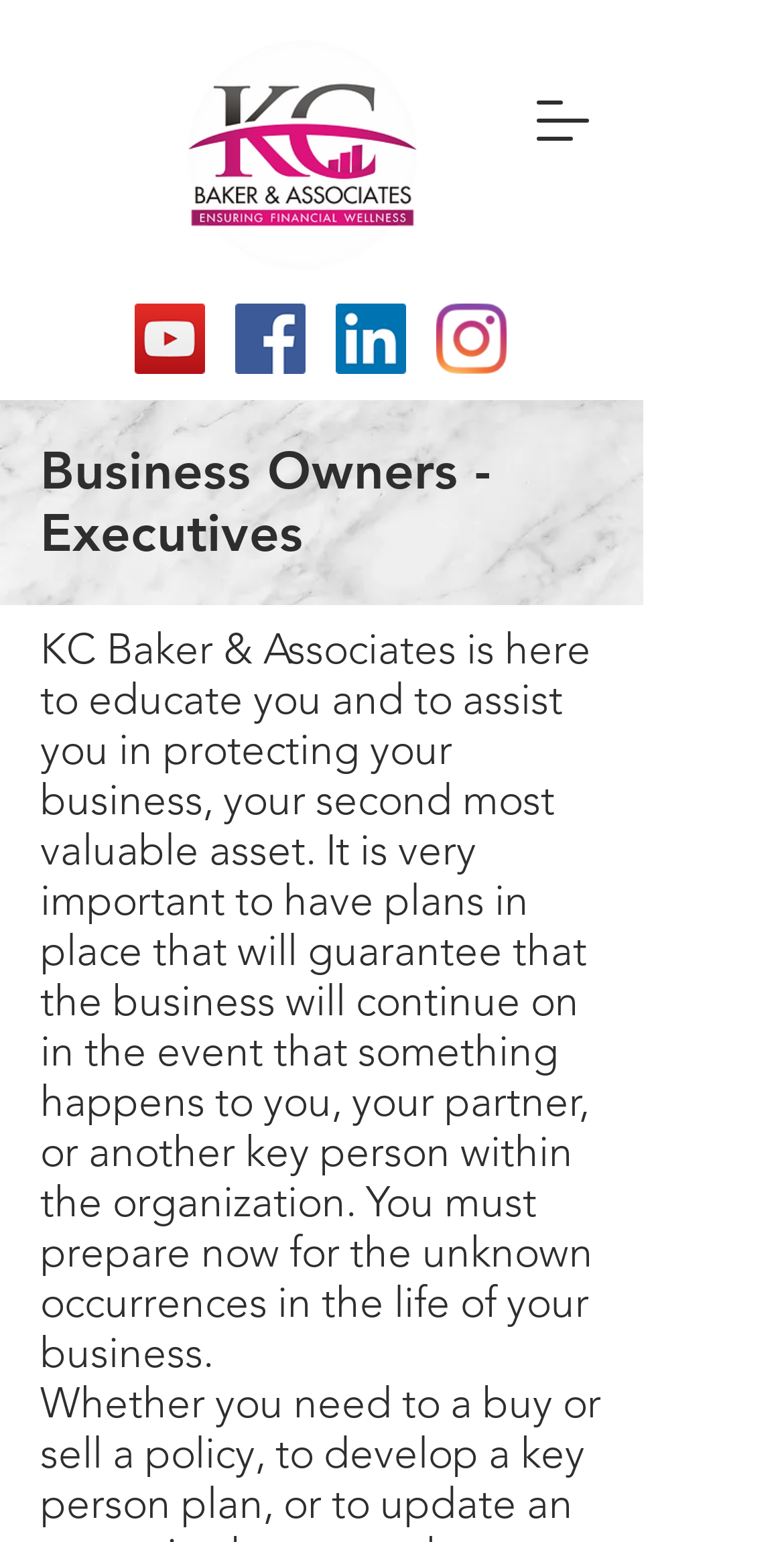What is the background image of the webpage?
Refer to the image and respond with a one-word or short-phrase answer.

Marble Surface